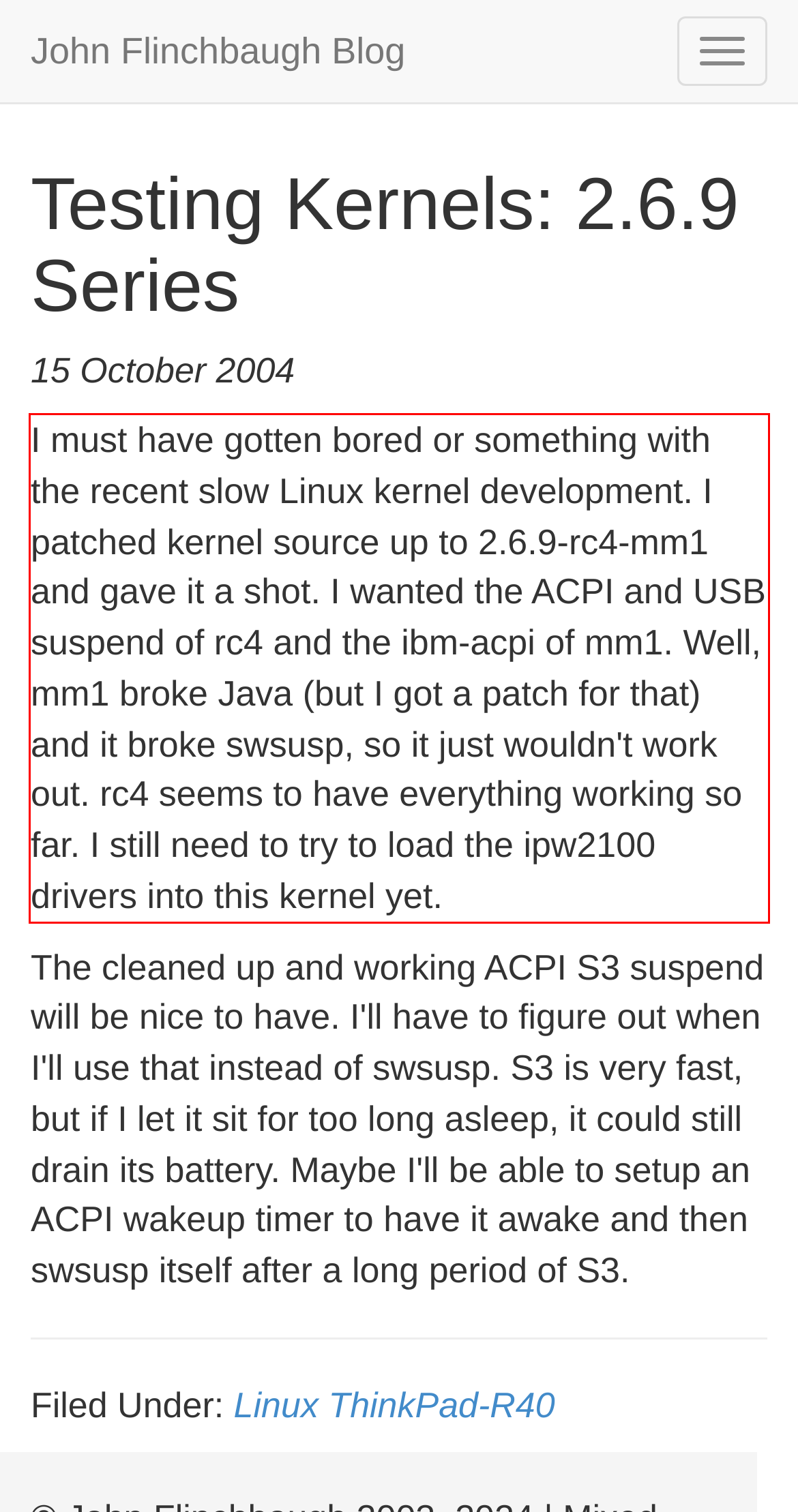You are given a screenshot showing a webpage with a red bounding box. Perform OCR to capture the text within the red bounding box.

I must have gotten bored or something with the recent slow Linux kernel development. I patched kernel source up to 2.6.9-rc4-mm1 and gave it a shot. I wanted the ACPI and USB suspend of rc4 and the ibm-acpi of mm1. Well, mm1 broke Java (but I got a patch for that) and it broke swsusp, so it just wouldn't work out. rc4 seems to have everything working so far. I still need to try to load the ipw2100 drivers into this kernel yet.